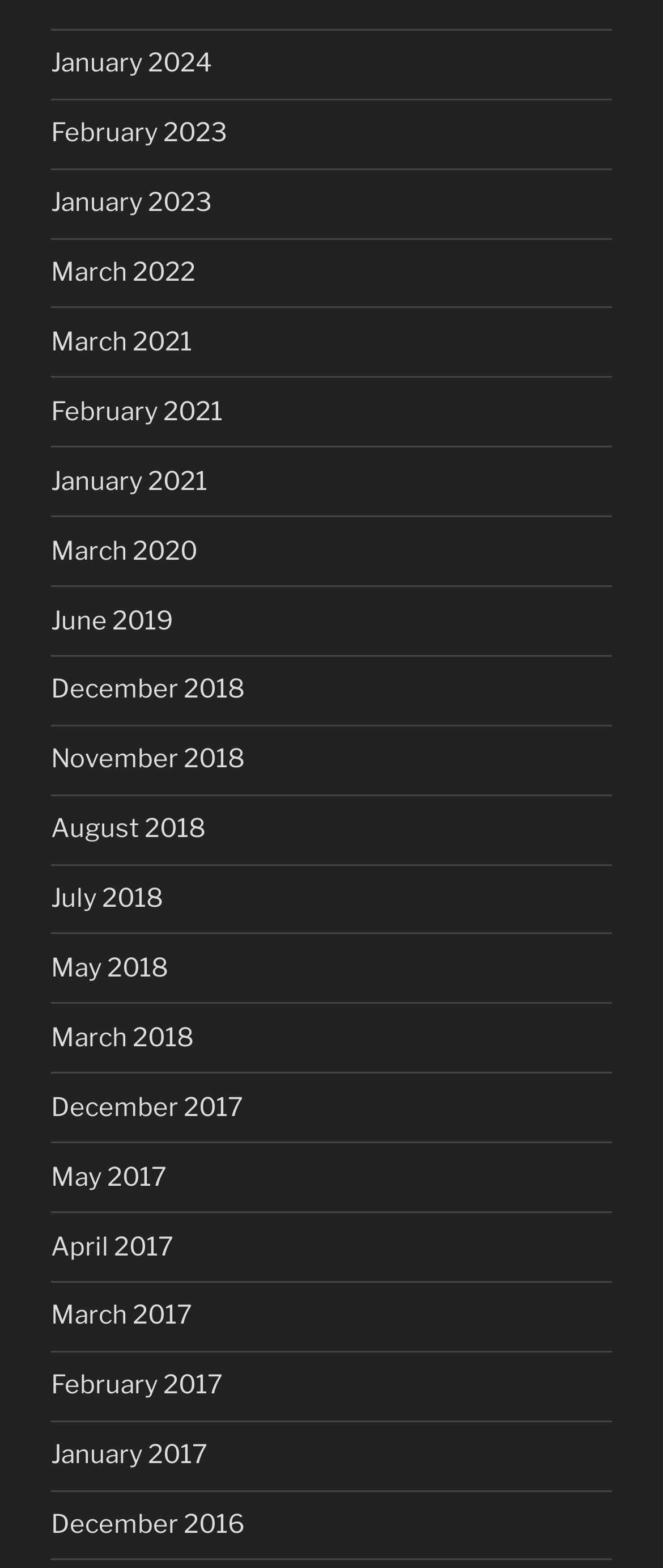Locate the bounding box coordinates of the clickable area to execute the instruction: "Click on Support". Provide the coordinates as four float numbers between 0 and 1, represented as [left, top, right, bottom].

None